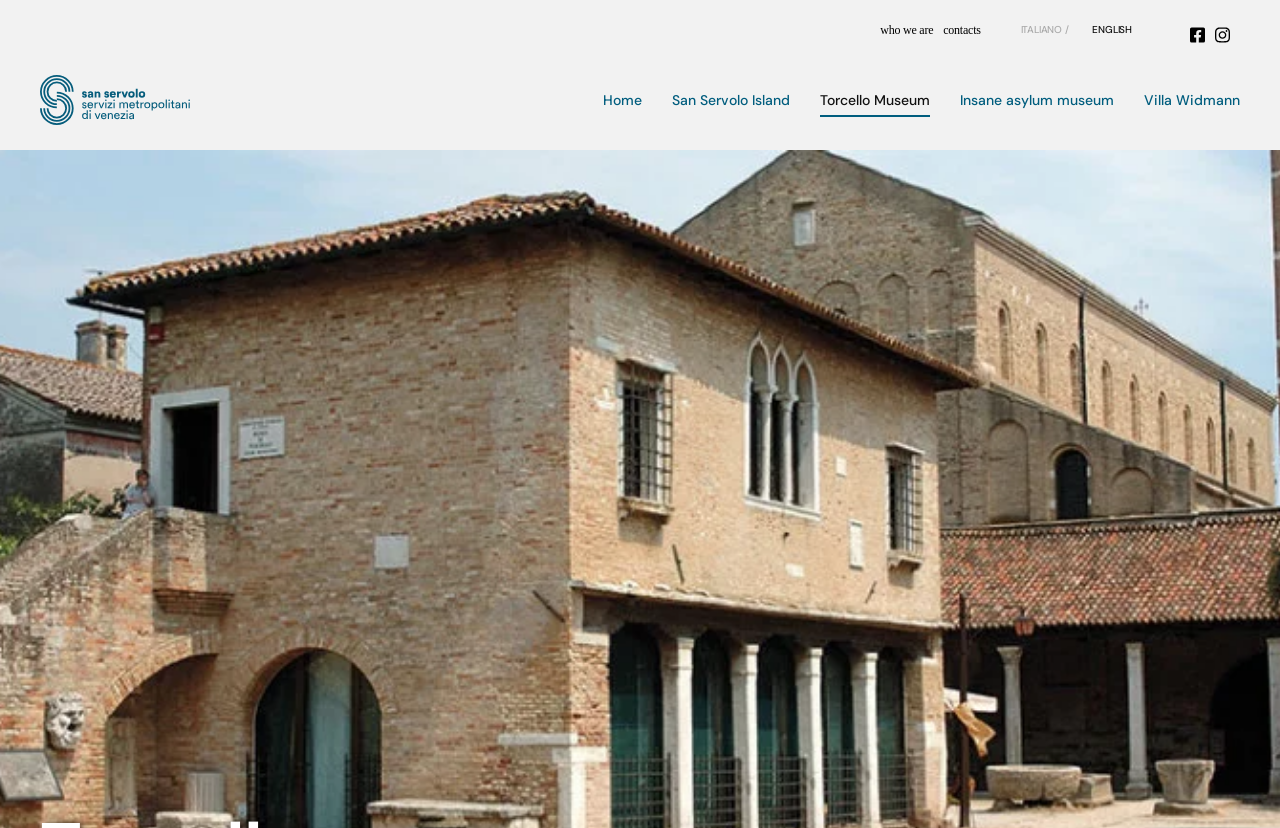Determine the bounding box coordinates of the clickable region to execute the instruction: "Switch to English language". The coordinates should be four float numbers between 0 and 1, denoted as [left, top, right, bottom].

[0.847, 0.019, 0.891, 0.053]